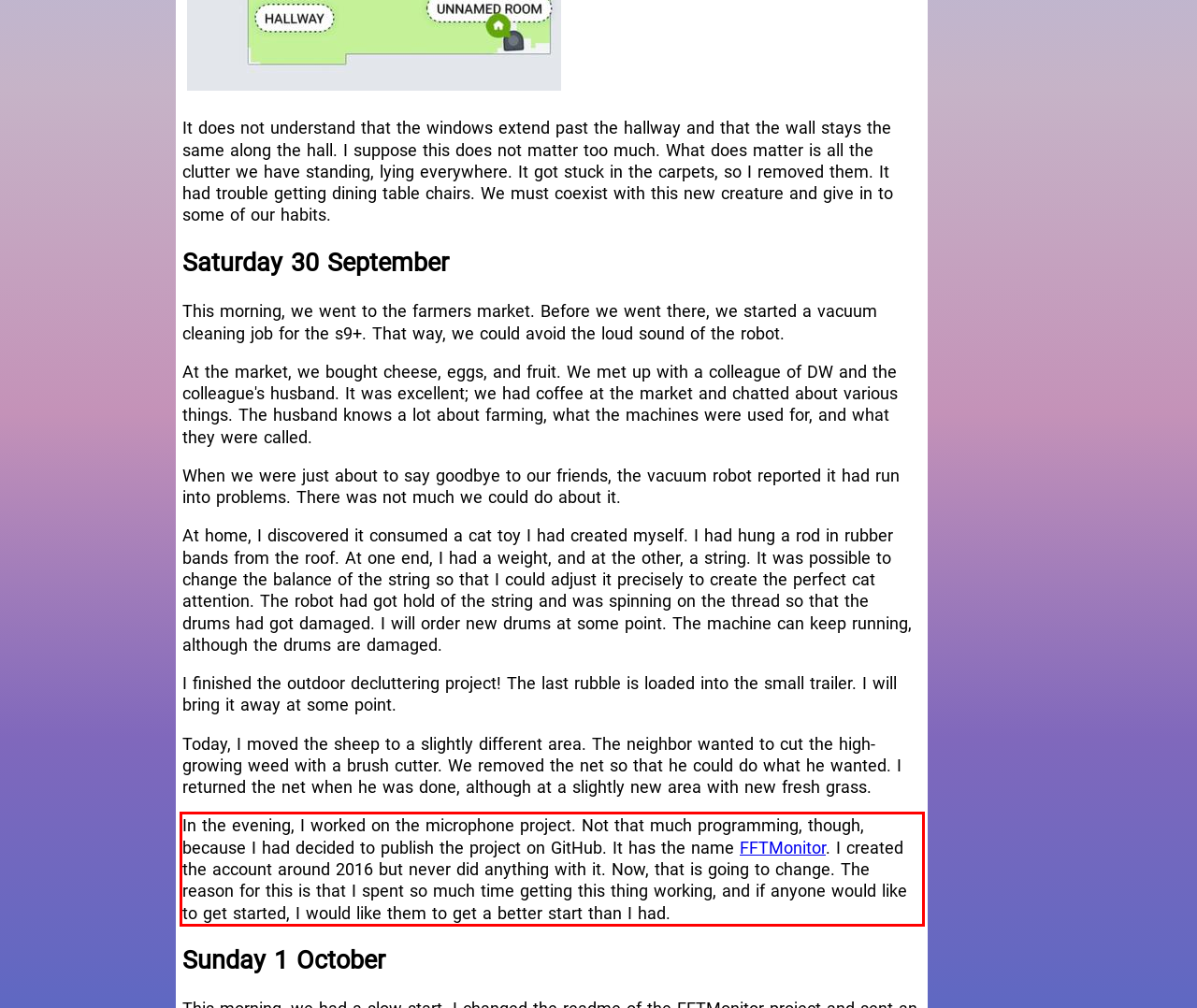Examine the webpage screenshot, find the red bounding box, and extract the text content within this marked area.

In the evening, I worked on the microphone project. Not that much programming, though, because I had decided to publish the project on GitHub. It has the name FFTMonitor. I created the account around 2016 but never did anything with it. Now, that is going to change. The reason for this is that I spent so much time getting this thing working, and if anyone would like to get started, I would like them to get a better start than I had.